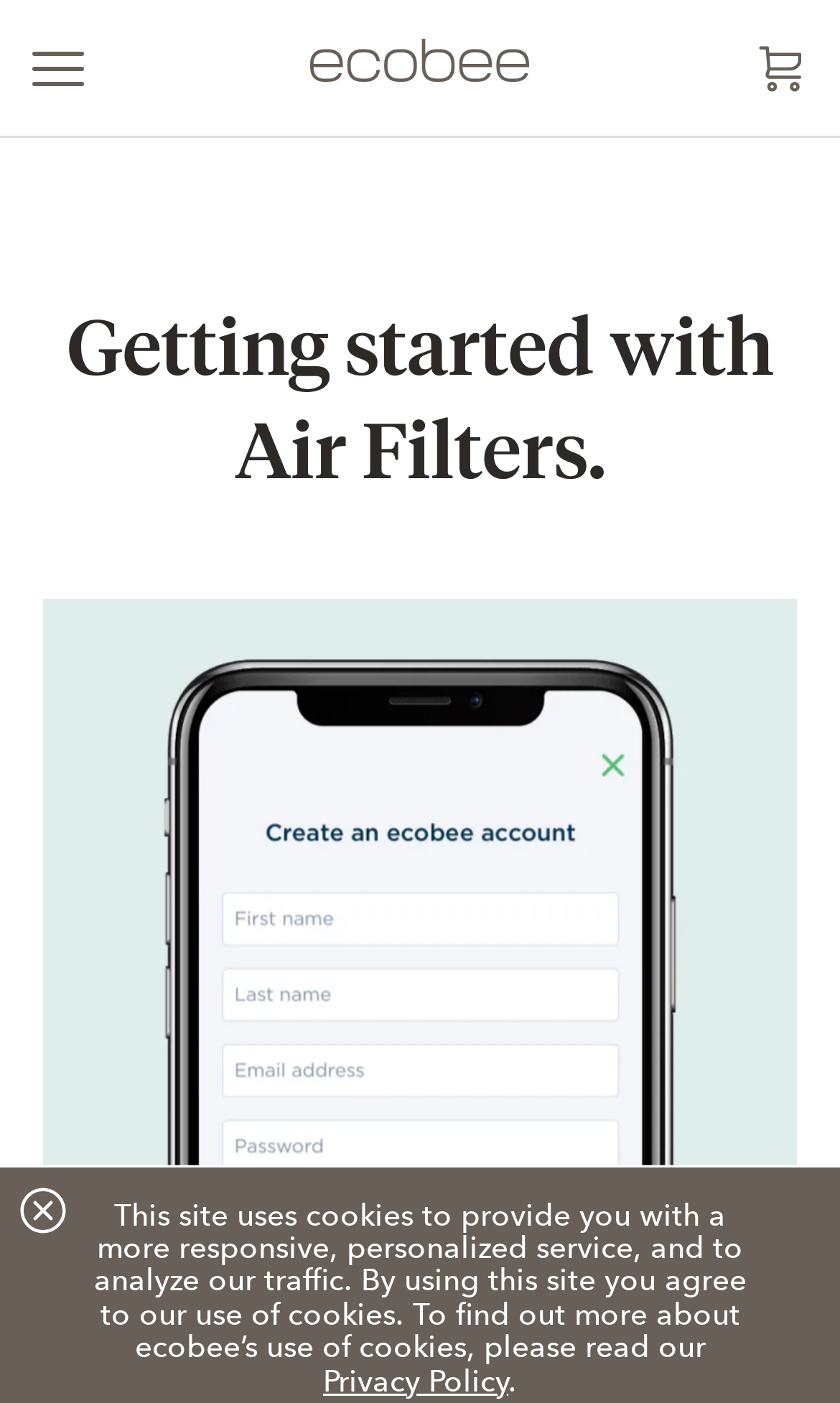Use the details in the image to answer the question thoroughly: 
What is the image shown on the webpage?

The image shown on the webpage is a screenshot of a smart phone screen, displaying the 'create an ecobee account' page.